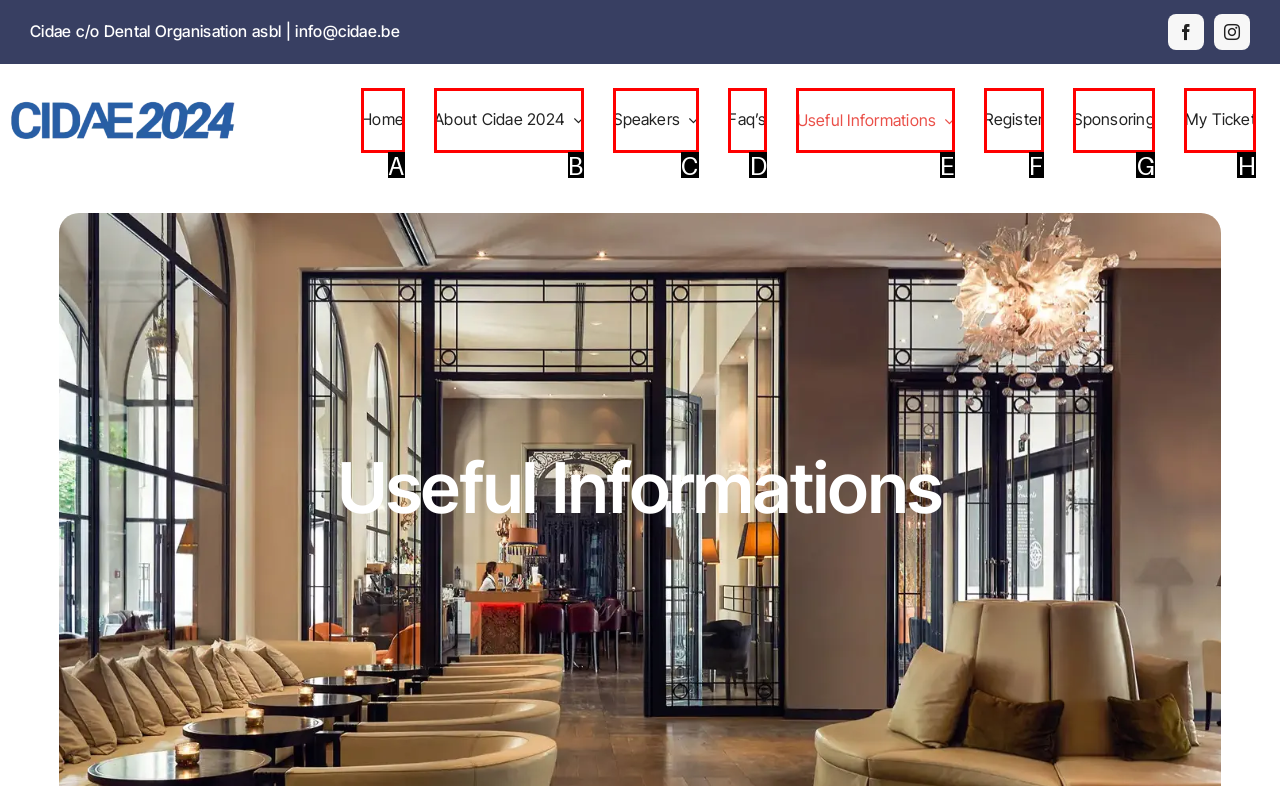Determine which option fits the element description: name="history_button"
Answer with the option’s letter directly.

None